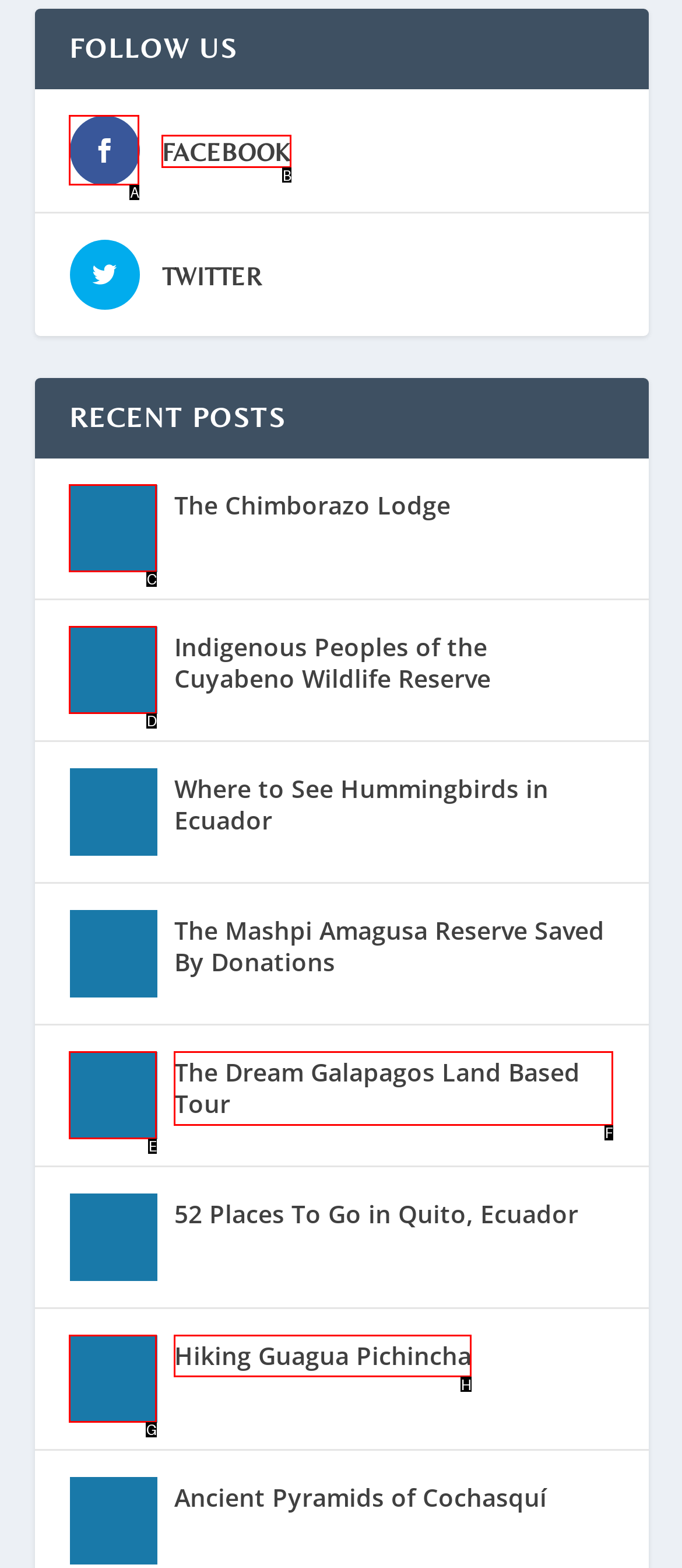Tell me which one HTML element I should click to complete the following instruction: Follow us on Facebook
Answer with the option's letter from the given choices directly.

B